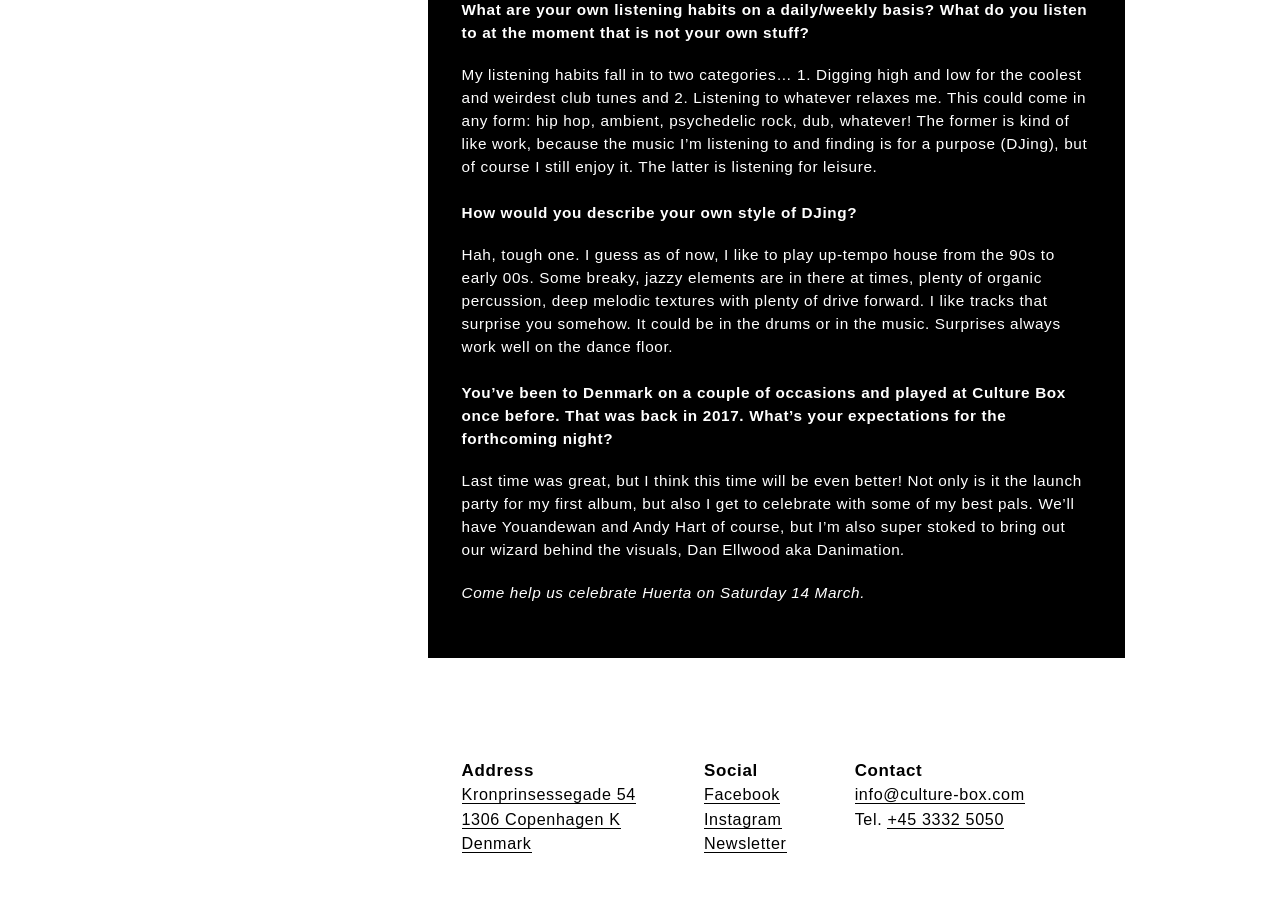Answer the following inquiry with a single word or phrase:
How can one contact the venue?

Email or phone